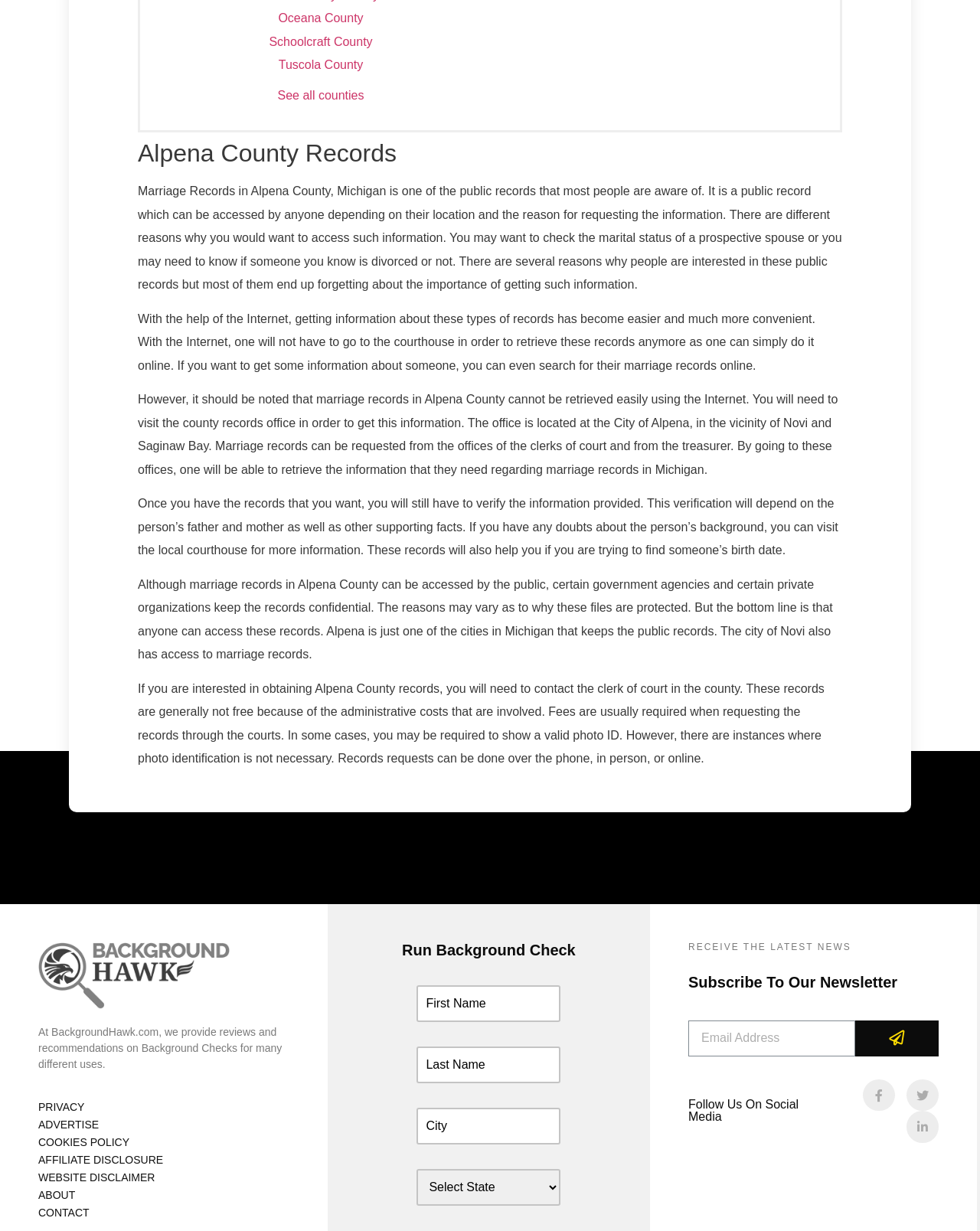How can one access marriage records in Alpena County?
Use the image to give a comprehensive and detailed response to the question.

According to the webpage, one can access marriage records in Alpena County by visiting the county records office, which is located in the City of Alpena, near Novi and Saginaw Bay. The office is where one can retrieve the information they need regarding marriage records in Michigan.